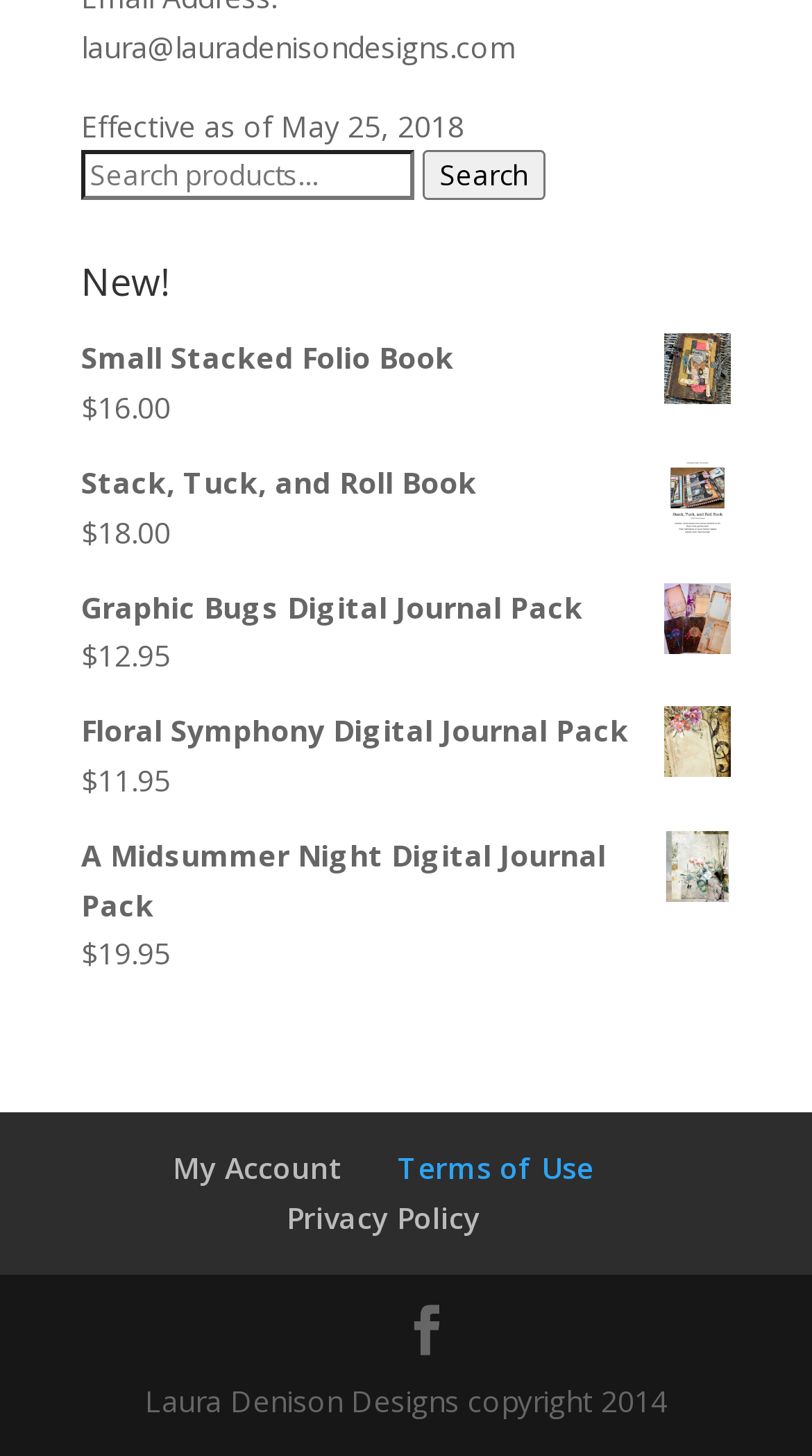Can you find the bounding box coordinates for the UI element given this description: "Facebook"? Provide the coordinates as four float numbers between 0 and 1: [left, top, right, bottom].

[0.495, 0.897, 0.556, 0.932]